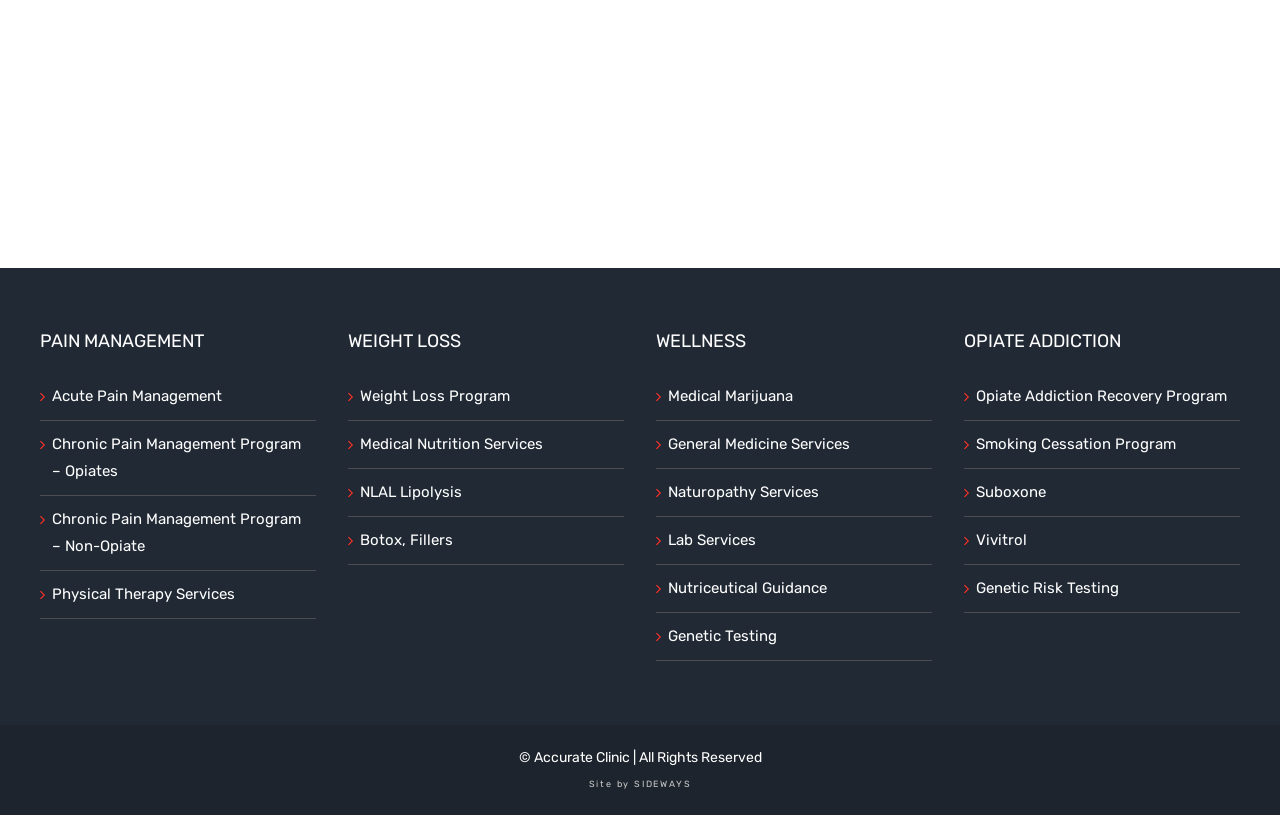Use one word or a short phrase to answer the question provided: 
How many categories are listed on the webpage?

4